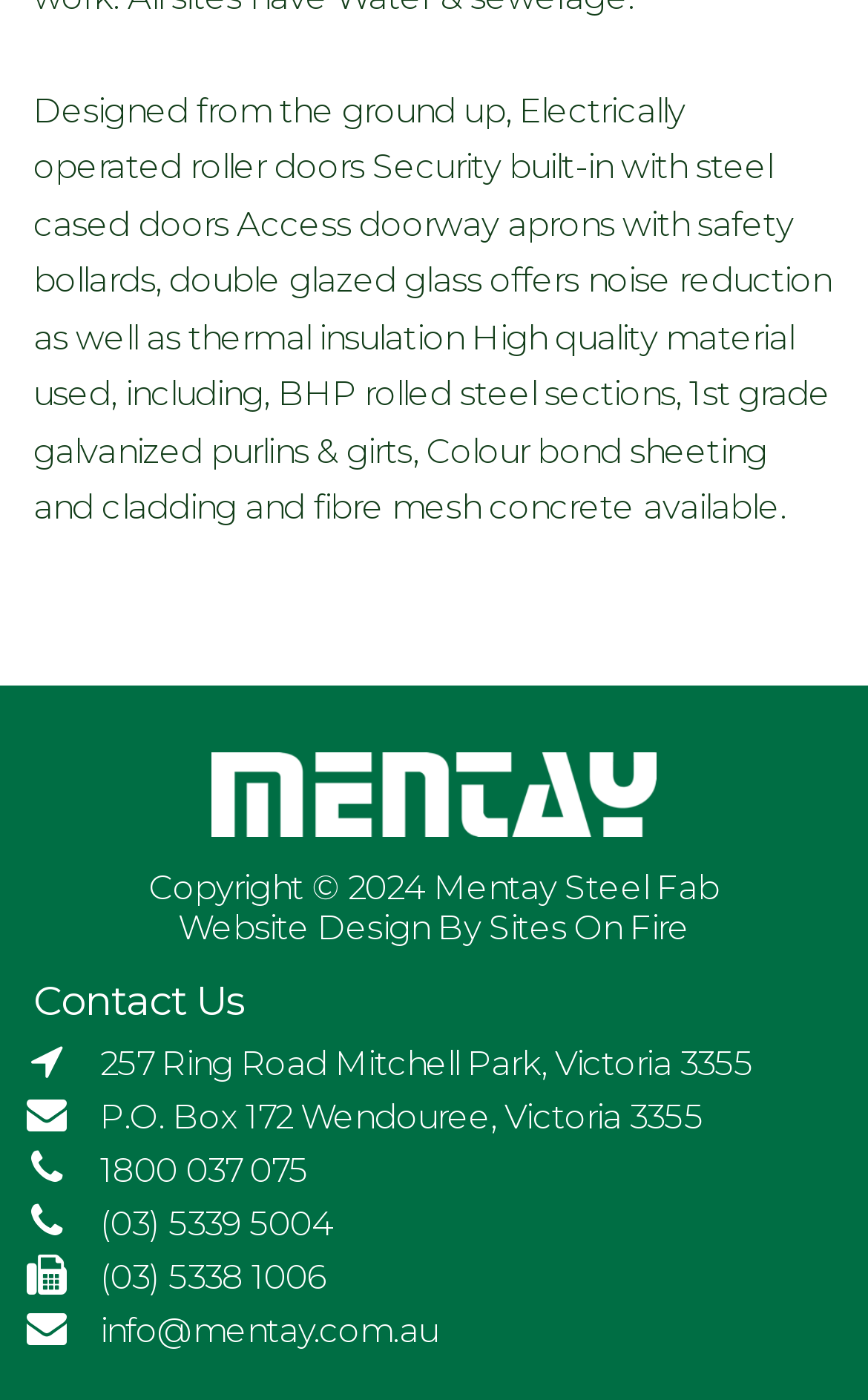What is the address of the company?
Answer with a single word or short phrase according to what you see in the image.

257 Ring Road Mitchell Park, Victoria 3355